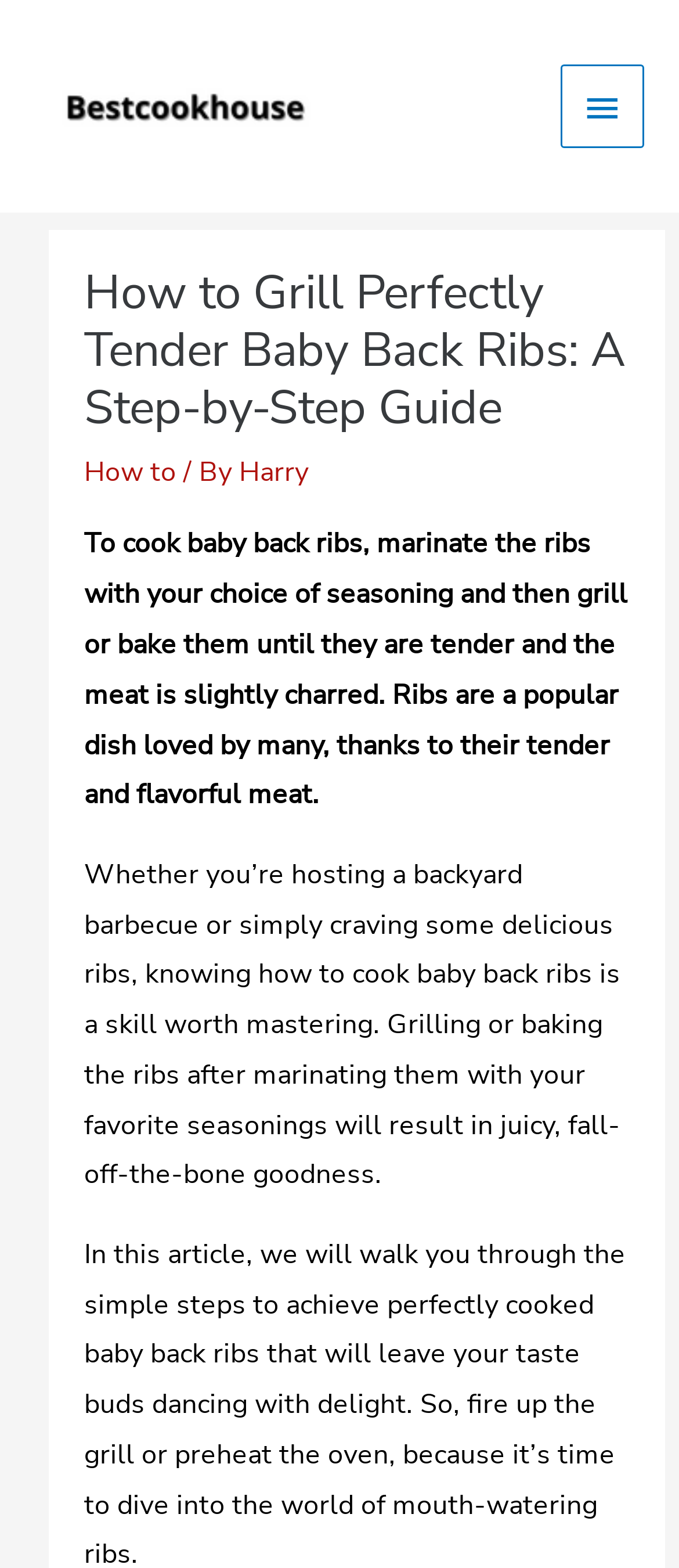Respond to the question with just a single word or phrase: 
Who is the author of this guide?

Harry